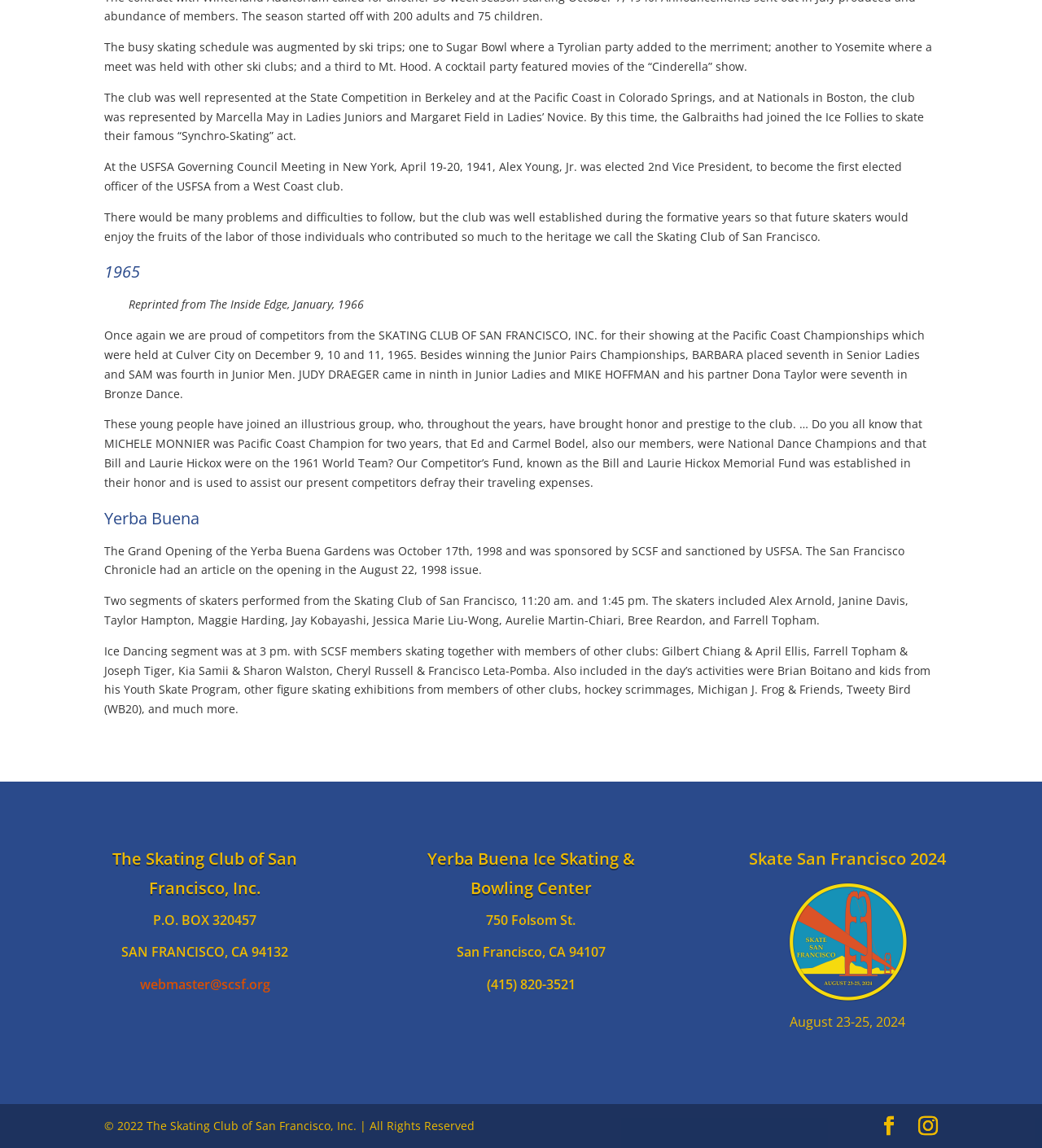Please use the details from the image to answer the following question comprehensively:
Where is the Yerba Buena Ice Skating & Bowling Center located?

I found the answer by looking at the address listed under the heading 'Yerba Buena Ice Skating & Bowling Center' which is located at the bottom of the webpage.